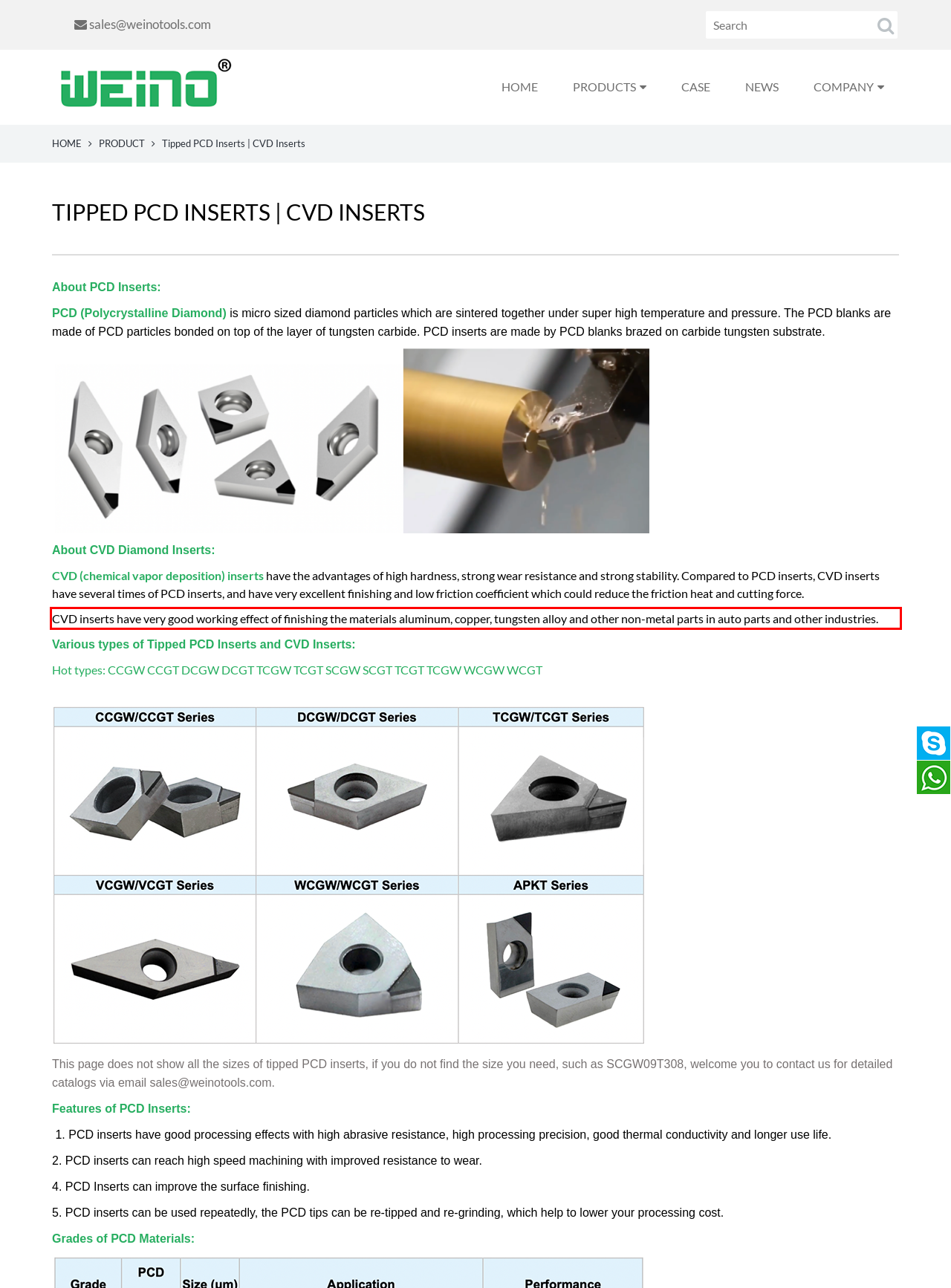In the screenshot of the webpage, find the red bounding box and perform OCR to obtain the text content restricted within this red bounding box.

CVD inserts have very good working effect of finishing the materials aluminum, copper, tungsten alloy and other non-metal parts in auto parts and other industries.